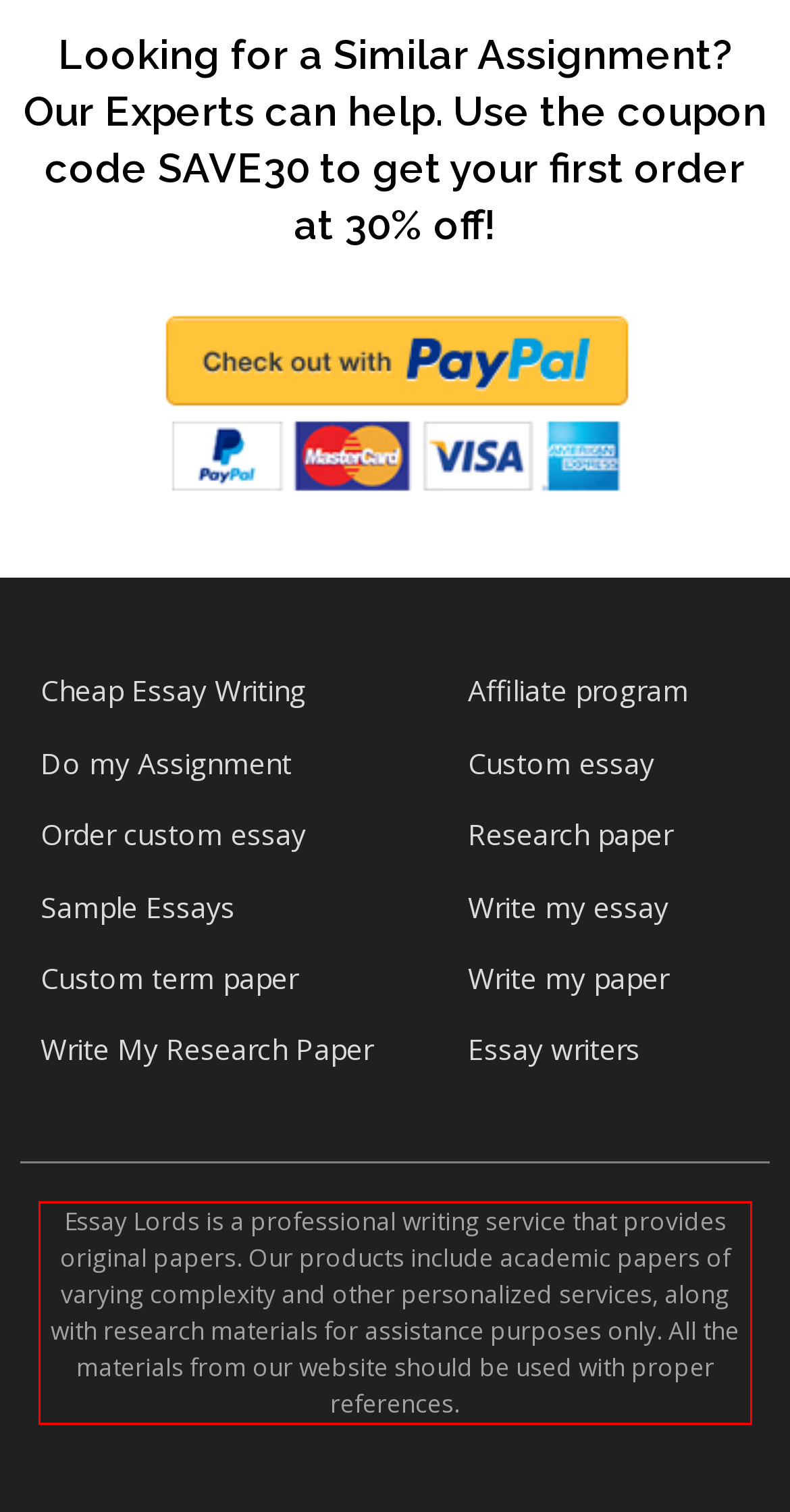Please examine the screenshot of the webpage and read the text present within the red rectangle bounding box.

Essay Lords is a professional writing service that provides original papers. Our products include academic papers of varying complexity and other personalized services, along with research materials for assistance purposes only. All the materials from our website should be used with proper references.